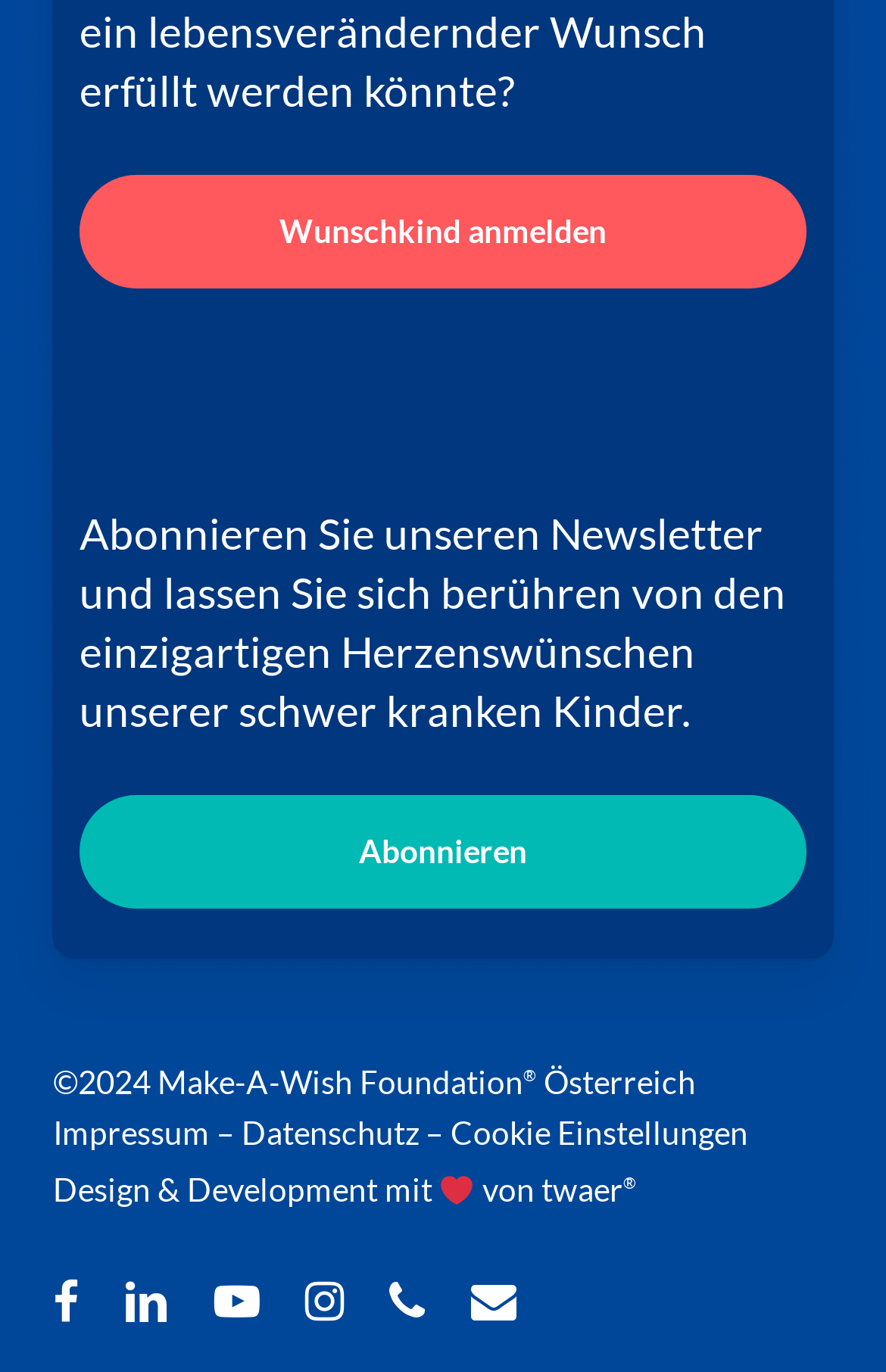Using the information shown in the image, answer the question with as much detail as possible: What is the organization's name?

The organization's name is mentioned at the bottom of the webpage, along with the copyright symbol and the year 2024, indicating that it is the owner of the webpage.